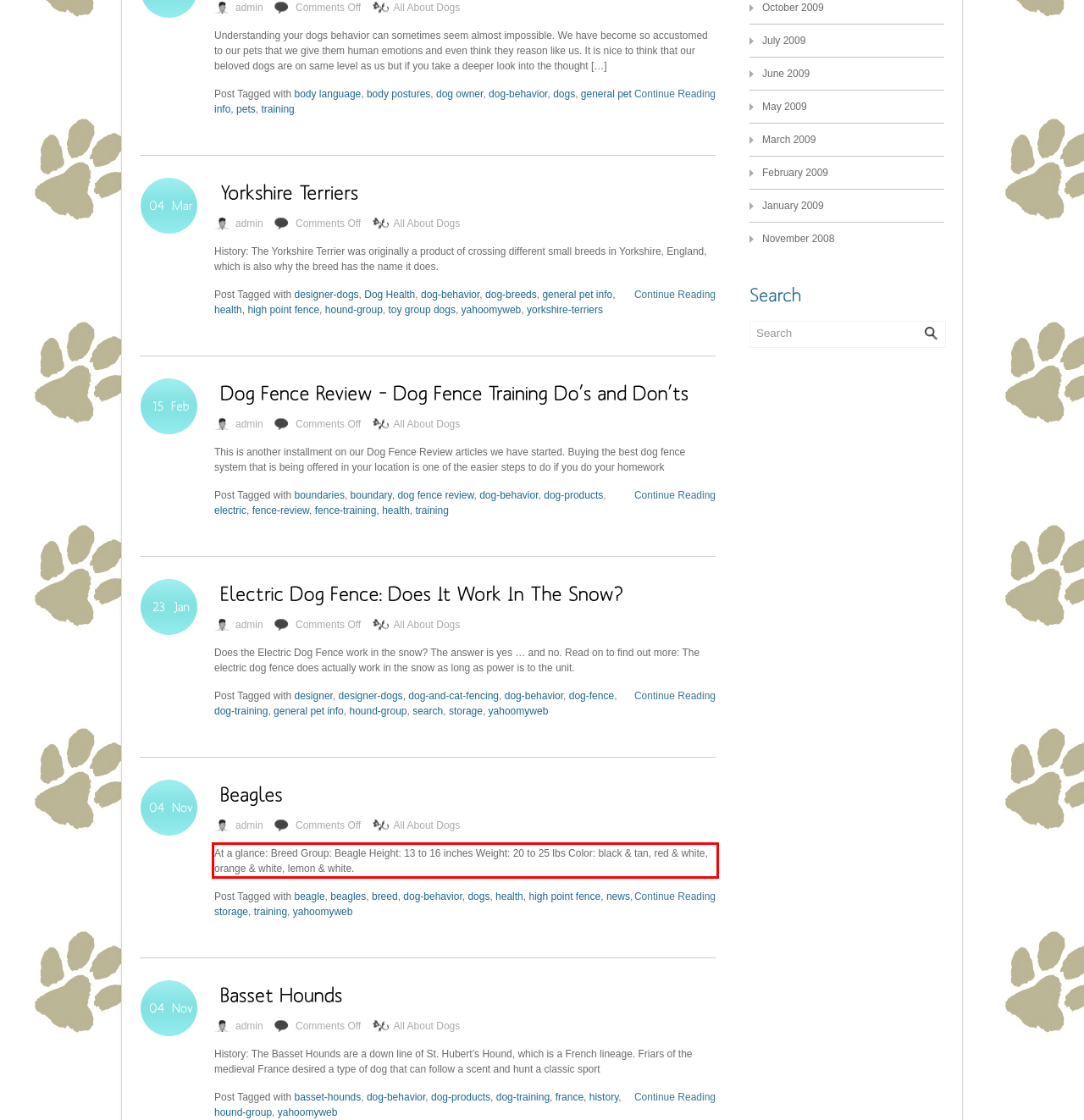In the screenshot of the webpage, find the red bounding box and perform OCR to obtain the text content restricted within this red bounding box.

At a glance: Breed Group: Beagle Height: 13 to 16 inches Weight: 20 to 25 lbs Color: black & tan, red & white, orange & white, lemon & white.